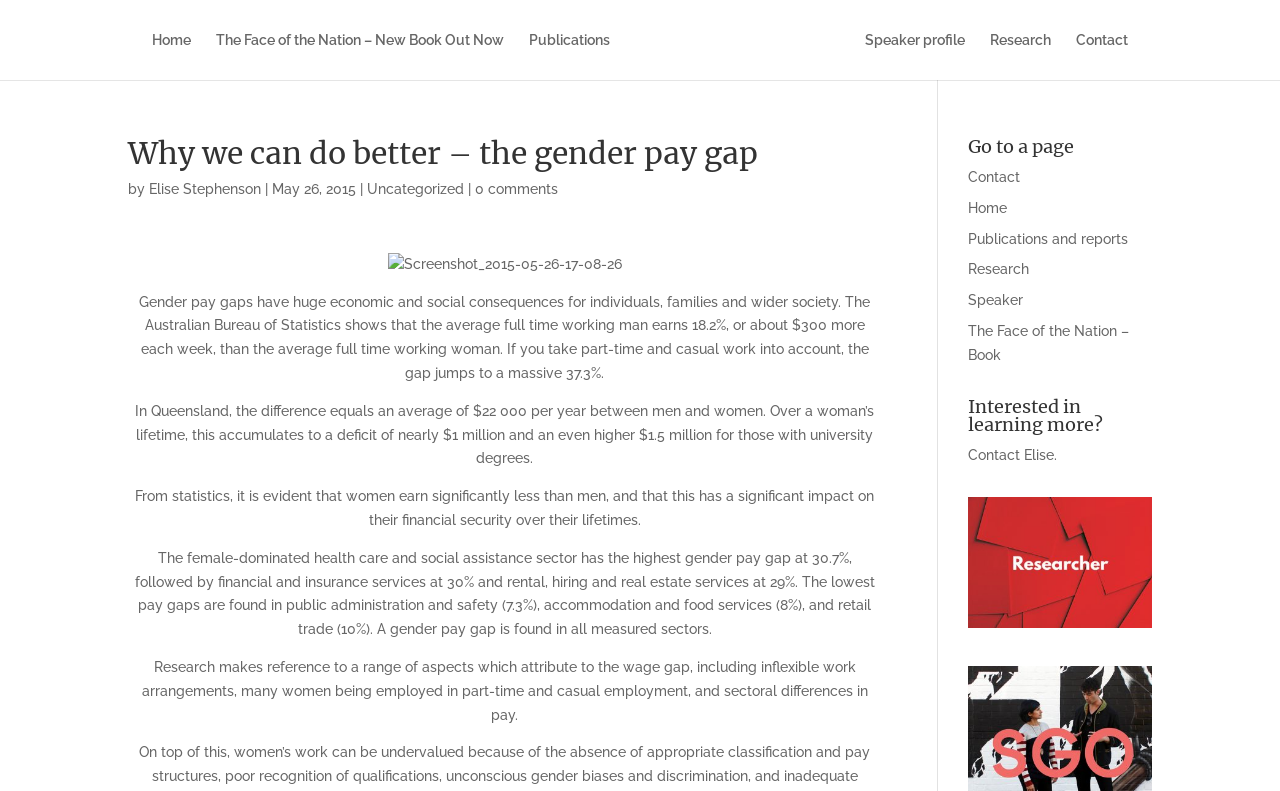Locate the bounding box coordinates of the area to click to fulfill this instruction: "Learn more about the book". The bounding box should be presented as four float numbers between 0 and 1, in the order [left, top, right, bottom].

[0.169, 0.042, 0.394, 0.101]